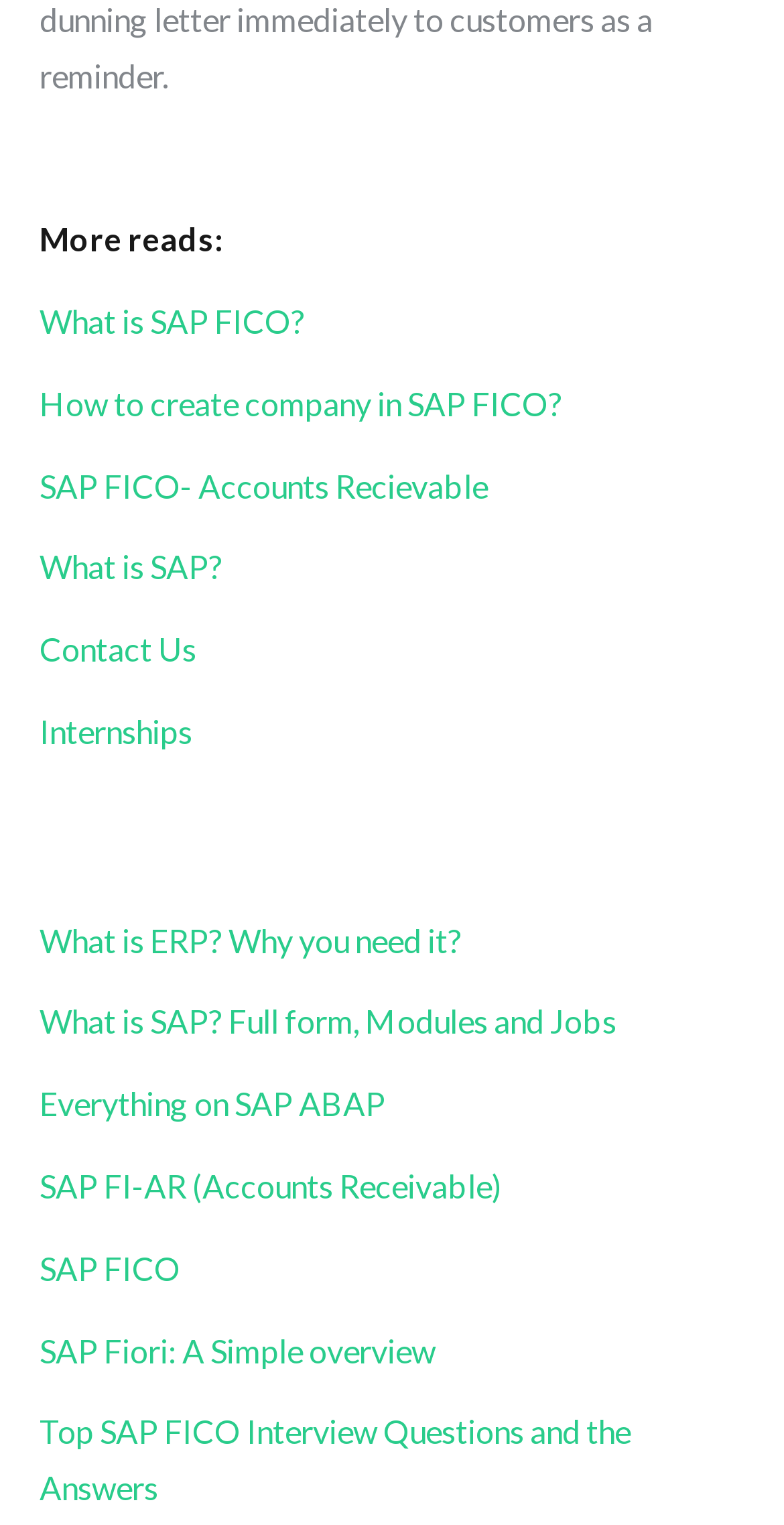From the screenshot, find the bounding box of the UI element matching this description: "SAP FICO". Supply the bounding box coordinates in the form [left, top, right, bottom], each a float between 0 and 1.

[0.05, 0.819, 0.229, 0.844]